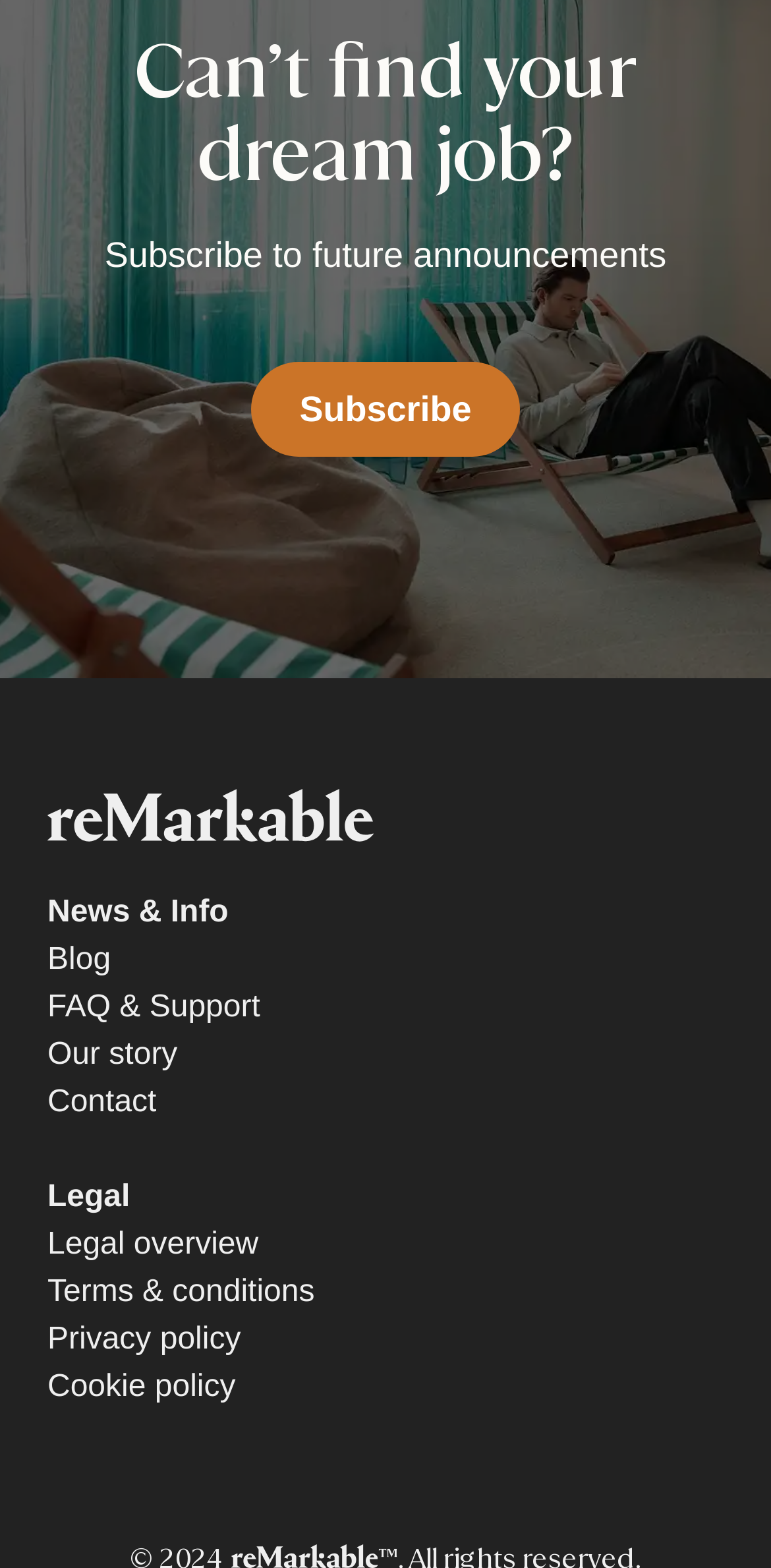Identify the coordinates of the bounding box for the element that must be clicked to accomplish the instruction: "Learn about our story".

[0.062, 0.658, 0.23, 0.688]